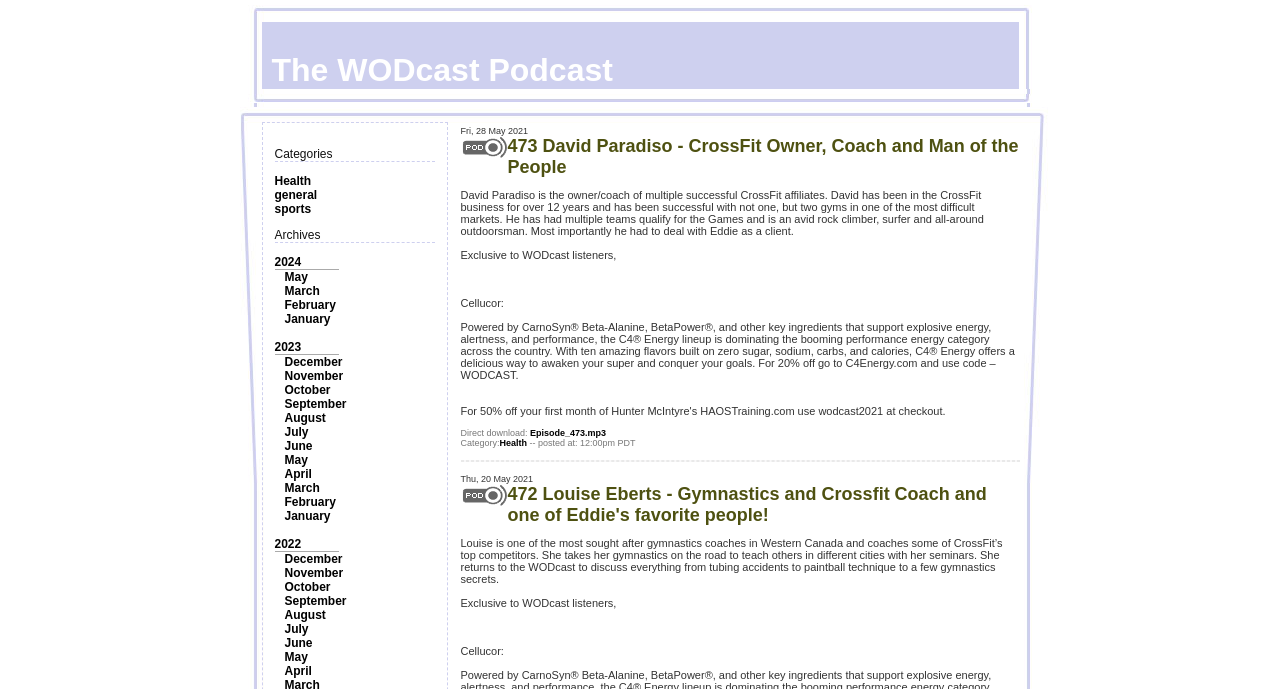Given the element description, predict the bounding box coordinates in the format (top-left x, top-left y, bottom-right x, bottom-right y), using floating point numbers between 0 and 1: sports

[0.214, 0.293, 0.243, 0.313]